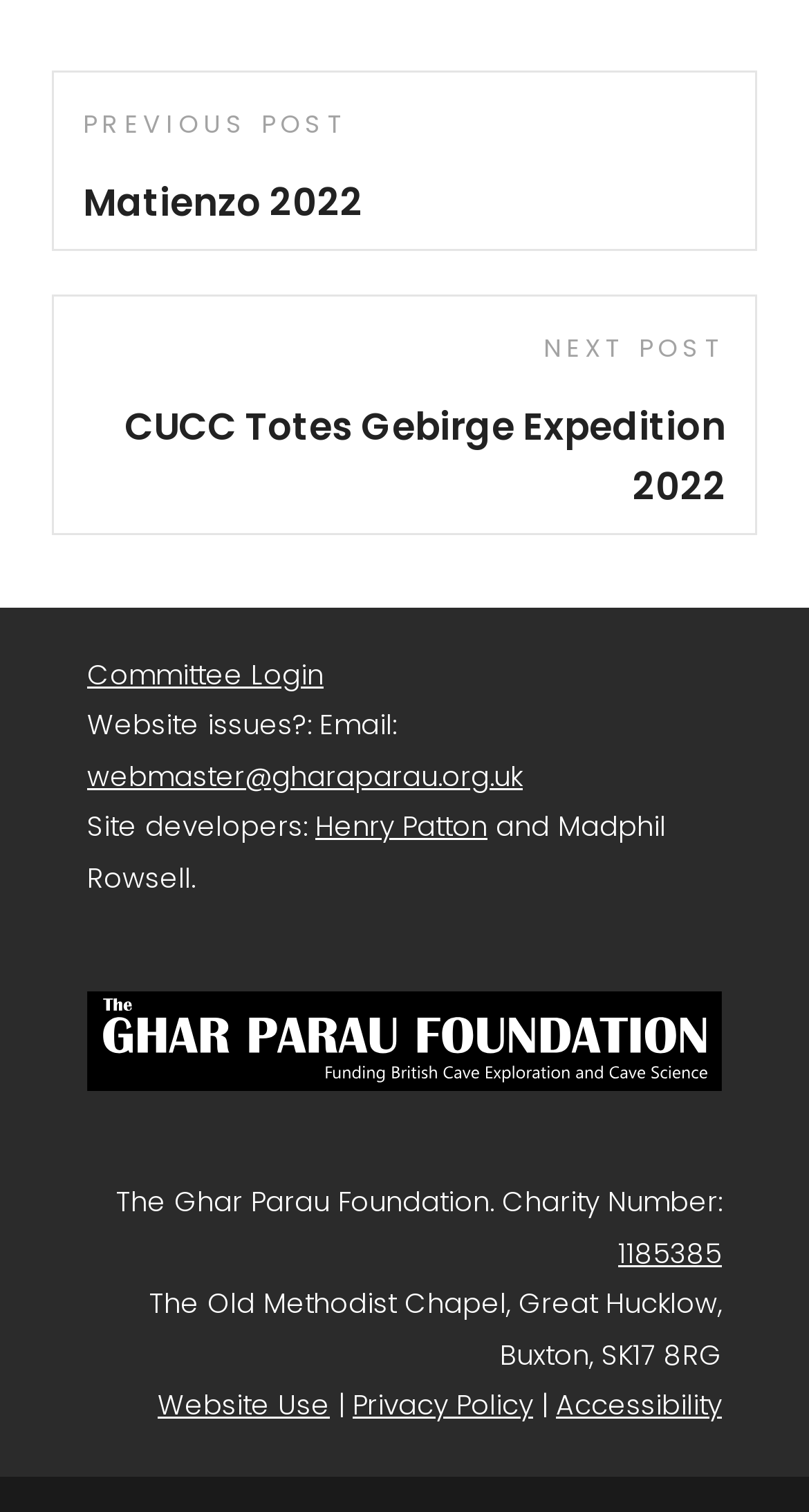Please identify the bounding box coordinates of the element I should click to complete this instruction: 'Email the webmaster'. The coordinates should be given as four float numbers between 0 and 1, like this: [left, top, right, bottom].

[0.108, 0.501, 0.646, 0.527]